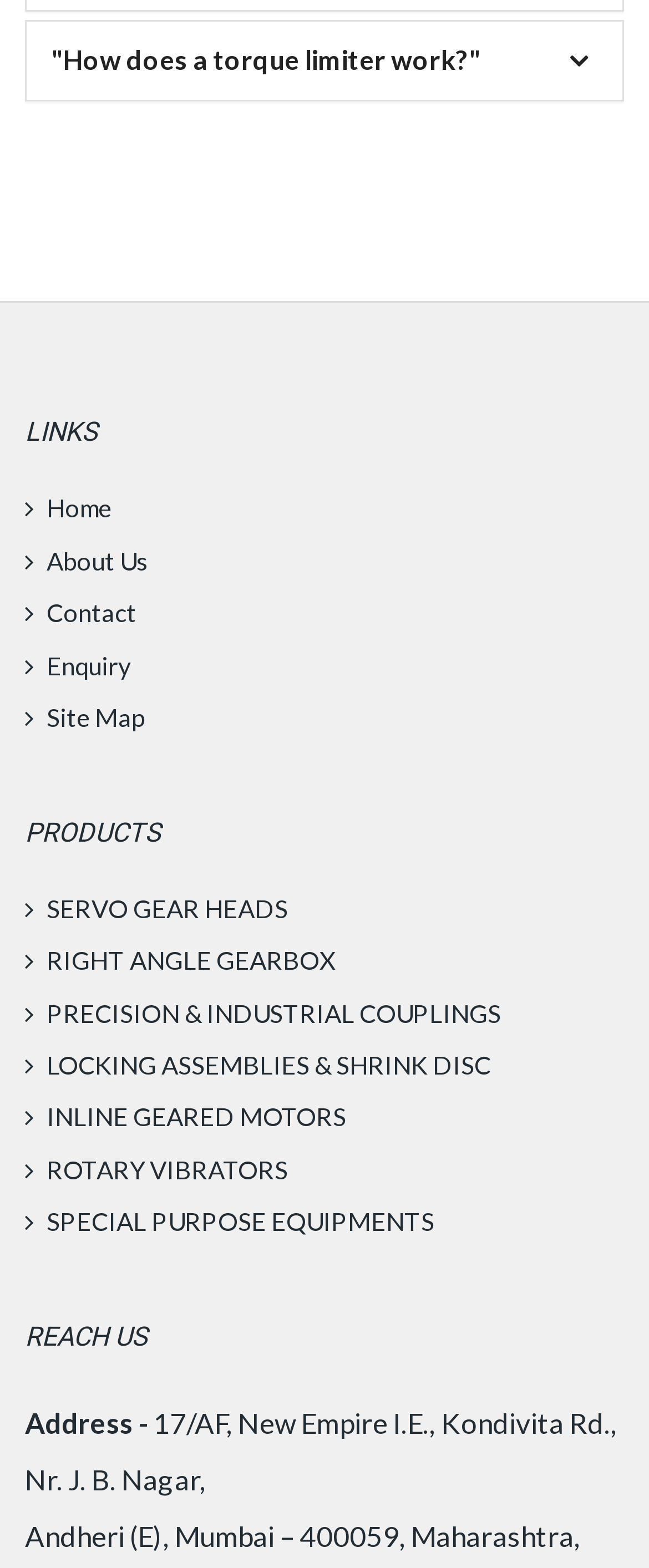How many headings are on the webpage?
Answer the question with a single word or phrase, referring to the image.

3